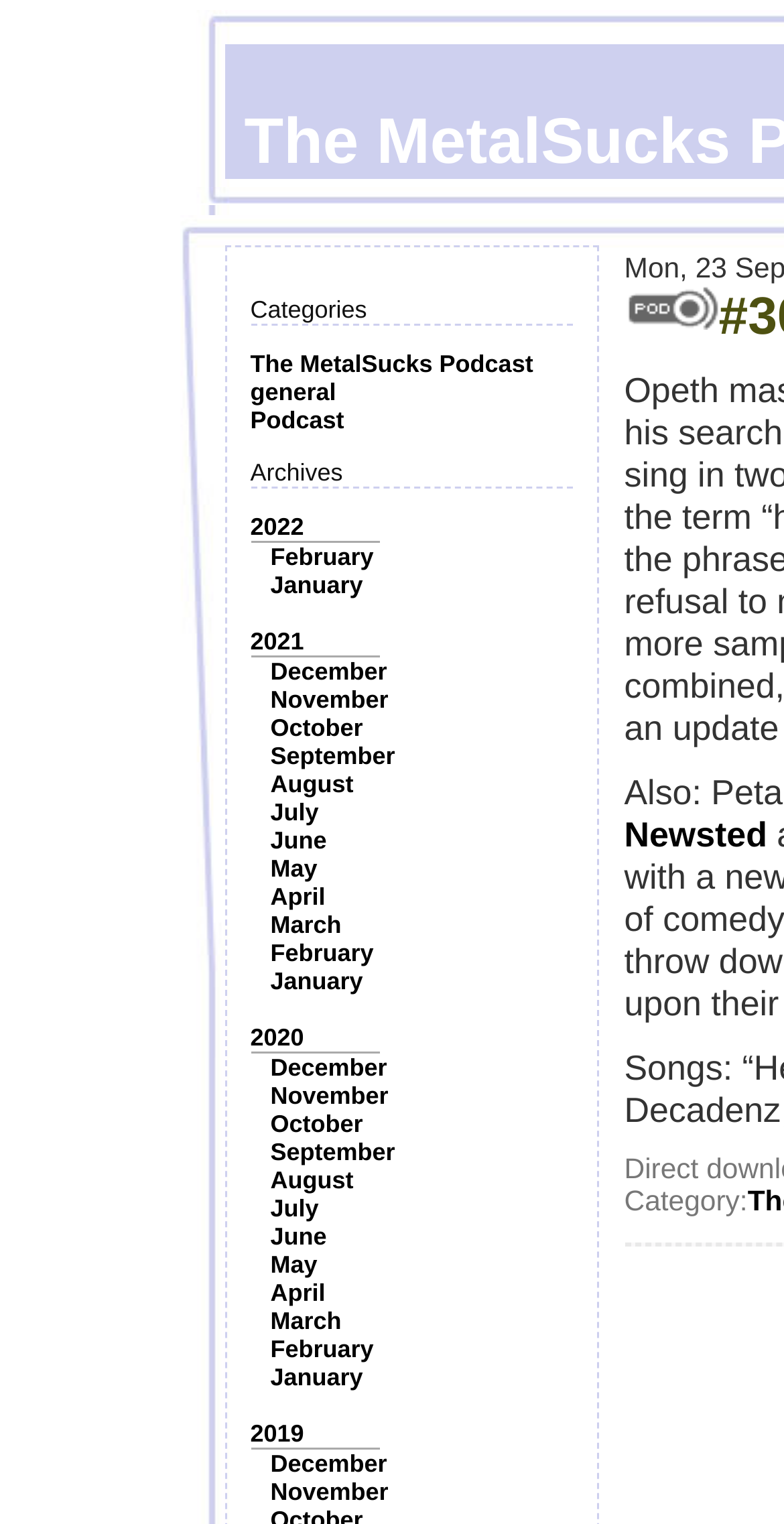What is the most recent year of archives?
Provide a comprehensive and detailed answer to the question.

The webpage has a section for archives, which lists years from 2019 to 2022. The most recent year of archives is 2022, as it is the highest year listed.